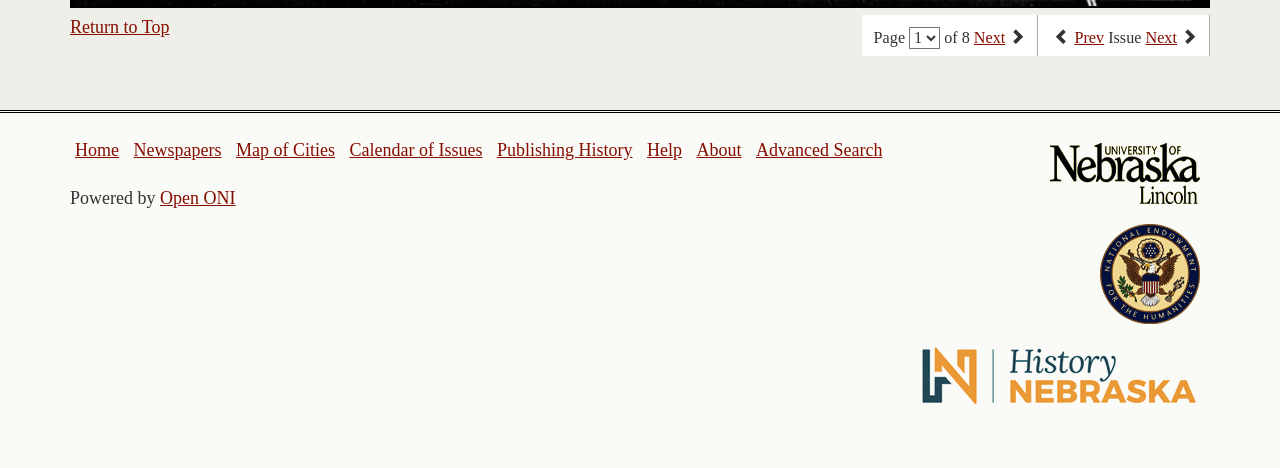Could you provide the bounding box coordinates for the portion of the screen to click to complete this instruction: "return to top"?

[0.055, 0.037, 0.132, 0.08]